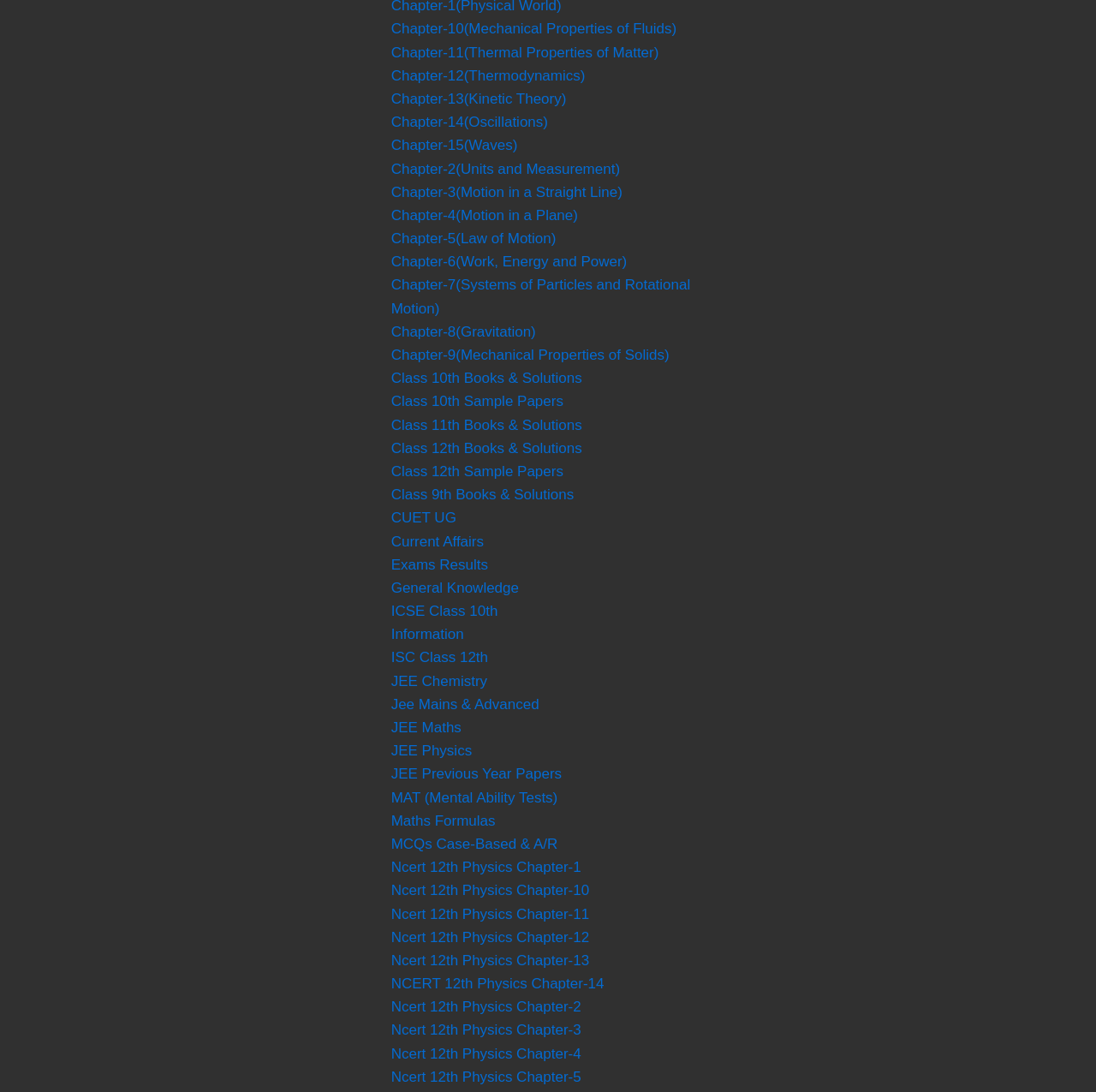Given the element description: "Information", predict the bounding box coordinates of this UI element. The coordinates must be four float numbers between 0 and 1, given as [left, top, right, bottom].

[0.357, 0.574, 0.423, 0.588]